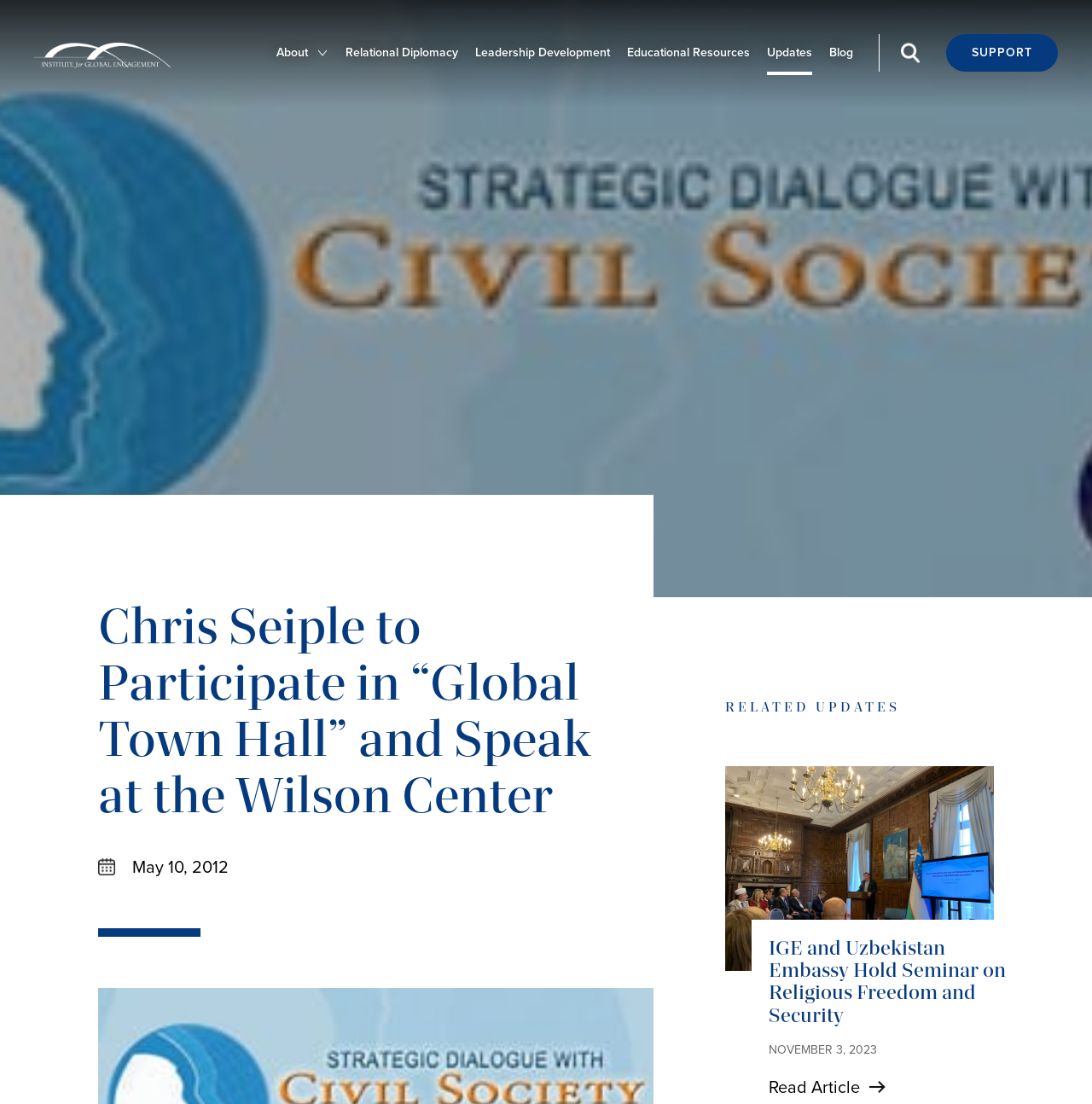Please find the bounding box coordinates (top-left x, top-left y, bottom-right x, bottom-right y) in the screenshot for the UI element described as follows: Blog

[0.759, 0.031, 0.781, 0.065]